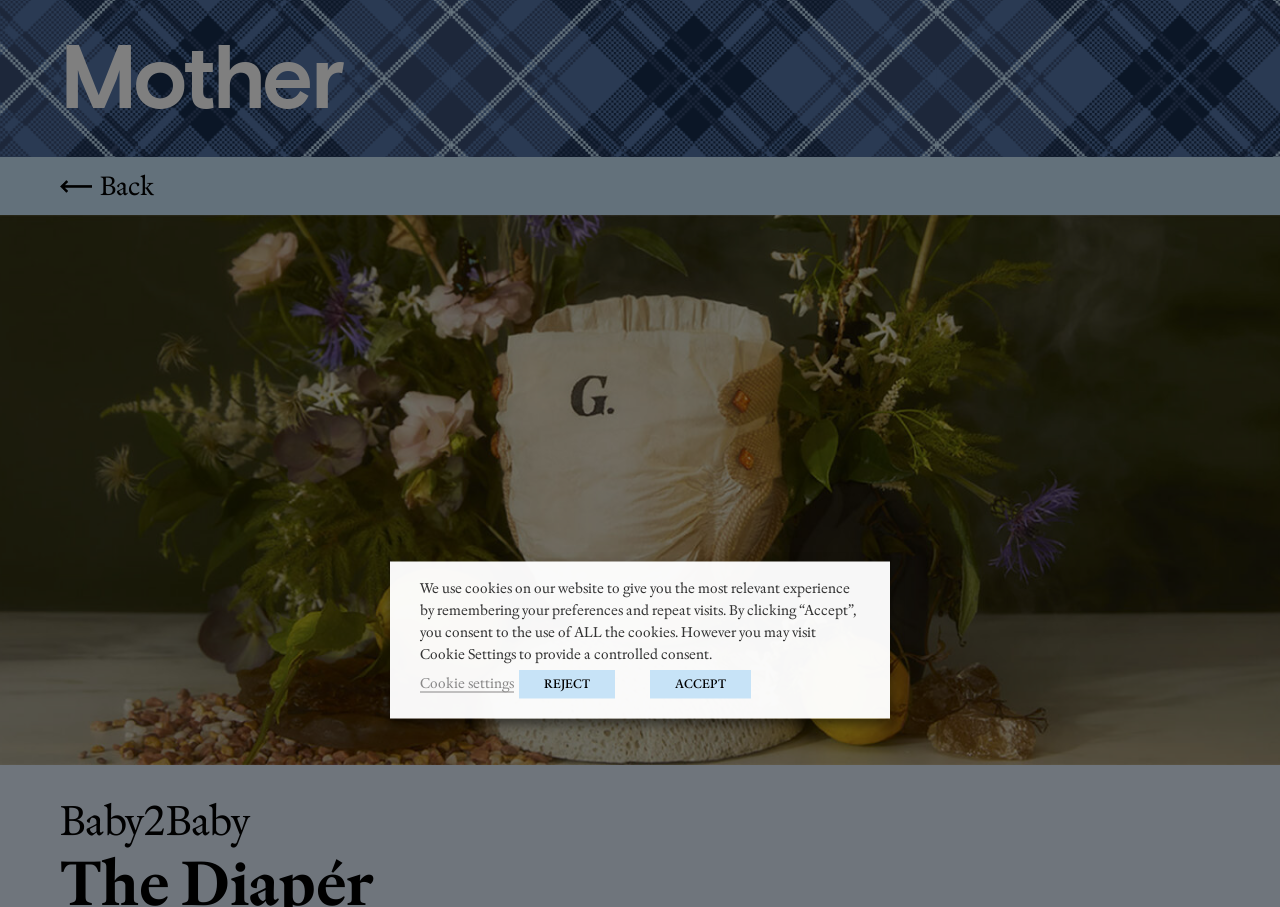What is the name of the organization?
Ensure your answer is thorough and detailed.

The name of the organization can be found in the image description 'Baby2Baby - The Diapér' and also in the heading 'Baby2Baby' which is a prominent element on the webpage.